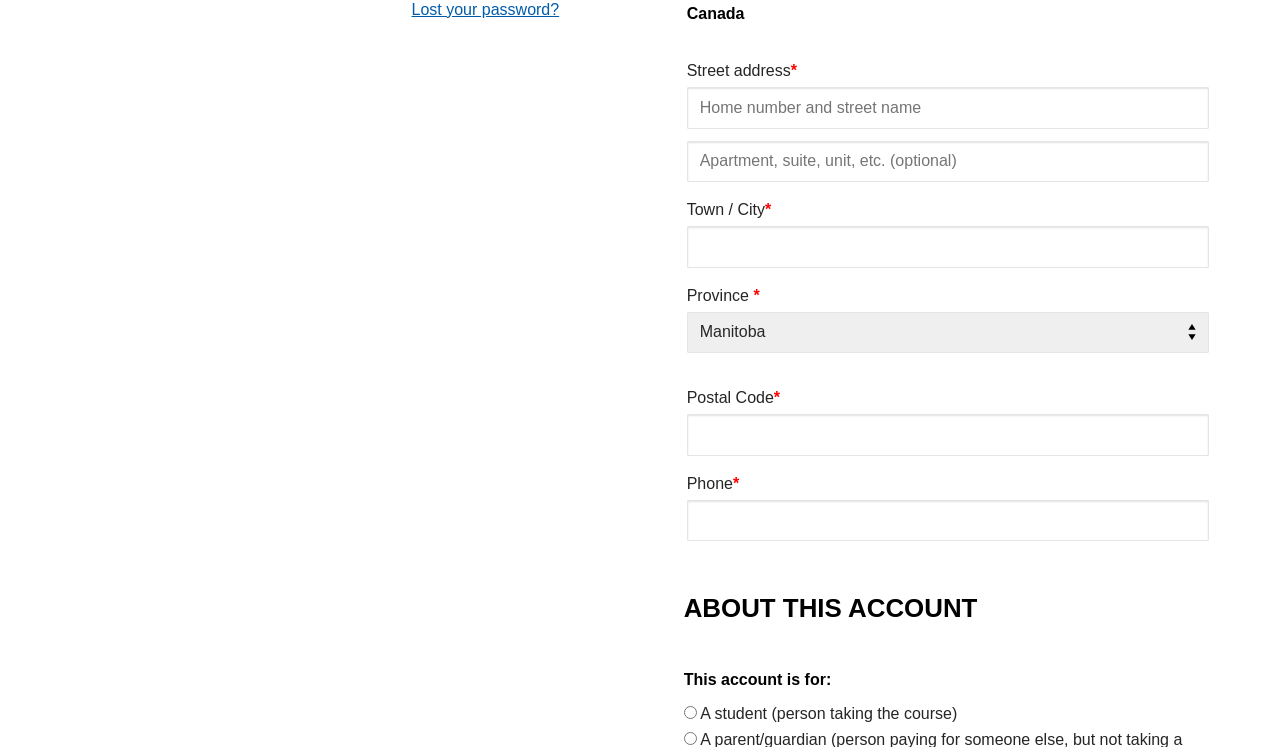Using floating point numbers between 0 and 1, provide the bounding box coordinates in the format (top-left x, top-left y, bottom-right x, bottom-right y). Locate the UI element described here: parent_node: Town / City* name="billing_city"

[0.536, 0.303, 0.945, 0.359]